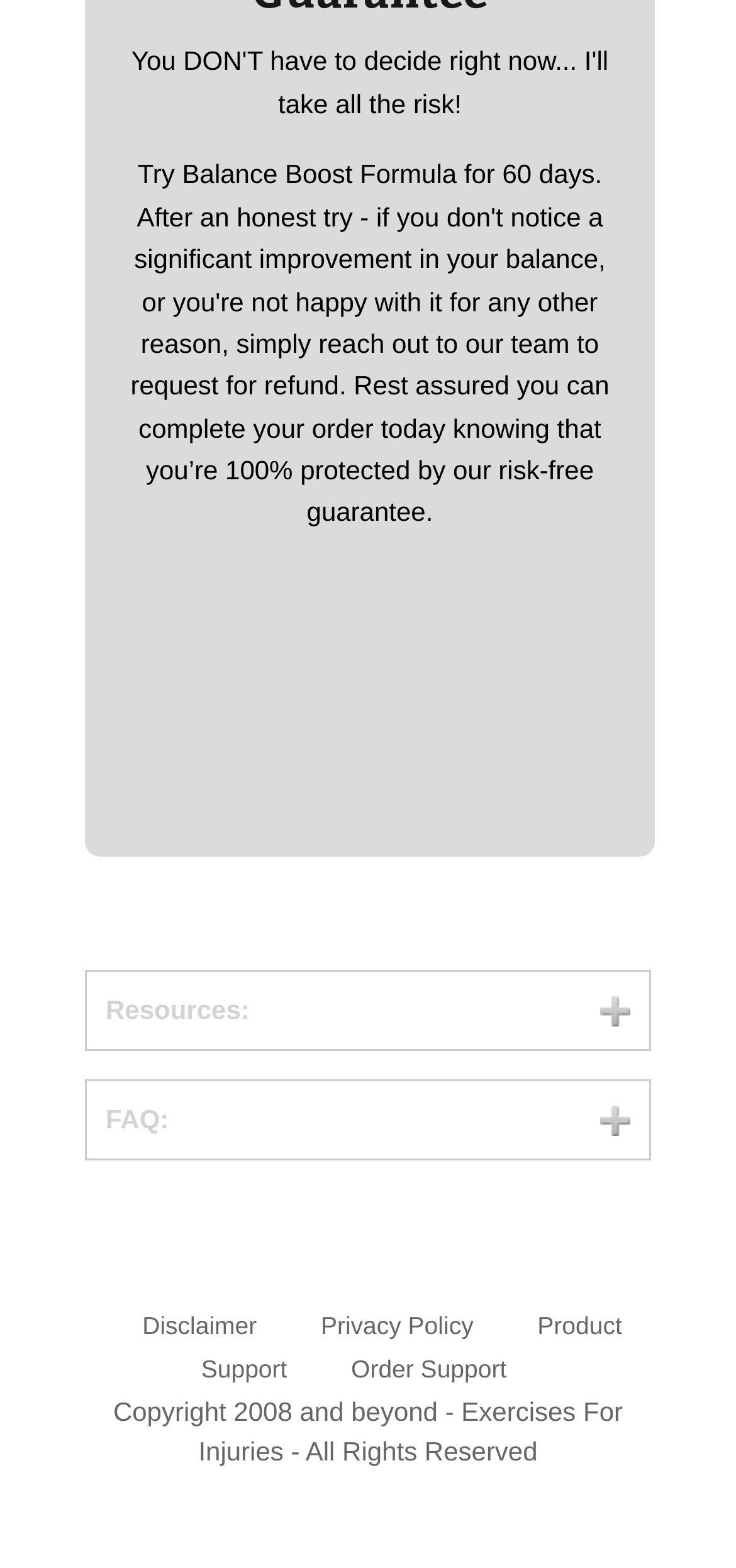Respond concisely with one word or phrase to the following query:
What is the last item in the footer?

Copyright 2008